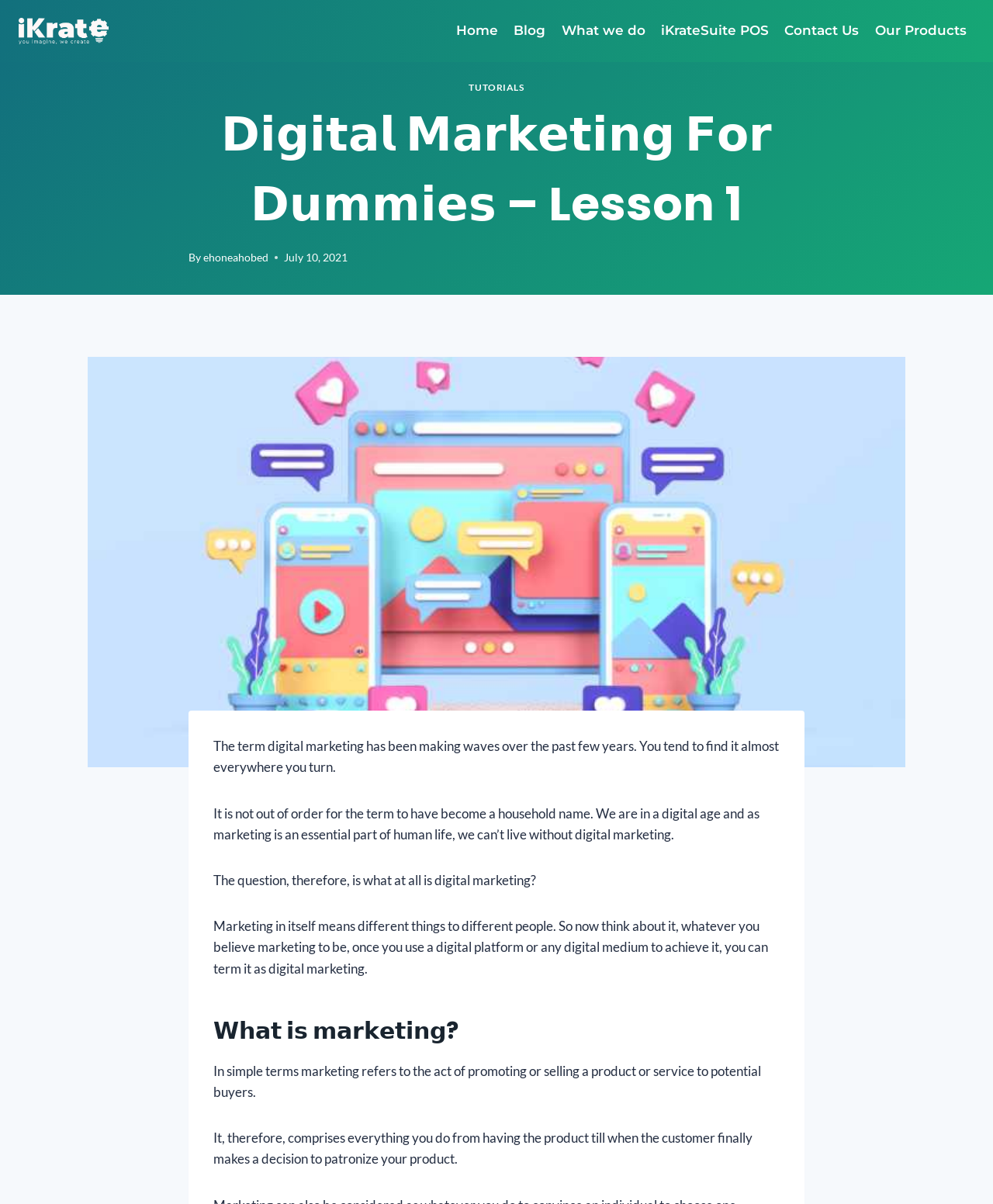Provide a one-word or one-phrase answer to the question:
What is the date of publication of the article?

July 10, 2021